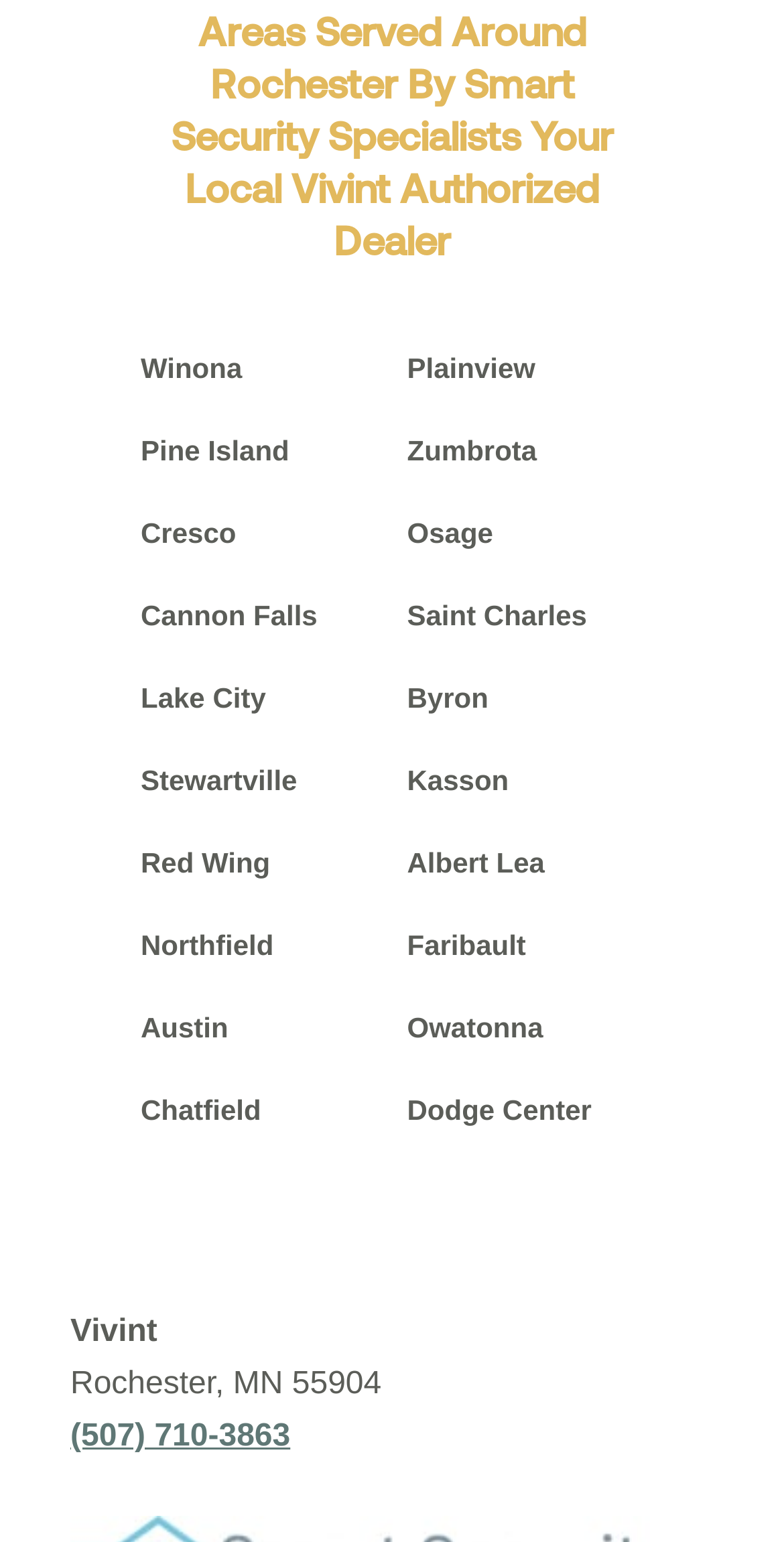Please identify the bounding box coordinates of the element on the webpage that should be clicked to follow this instruction: "Go to Lake City". The bounding box coordinates should be given as four float numbers between 0 and 1, formatted as [left, top, right, bottom].

[0.179, 0.441, 0.339, 0.462]